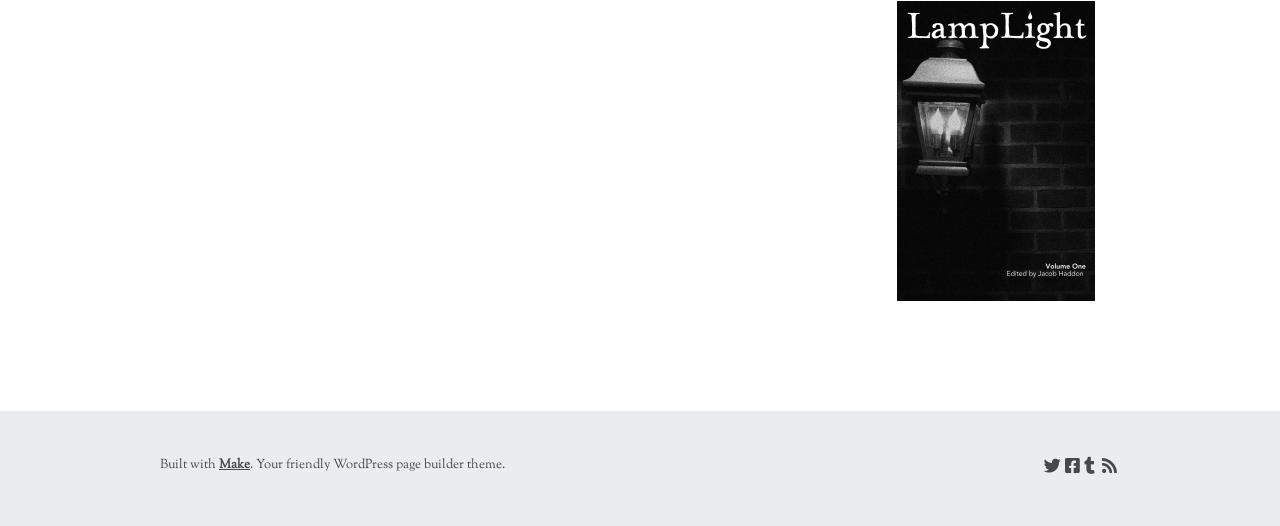How many social media links are present?
Refer to the screenshot and deliver a thorough answer to the question presented.

By examining the links at the bottom of the page, I can see that there are four social media links: Twitter, Facebook, Tumblr, and RSS.